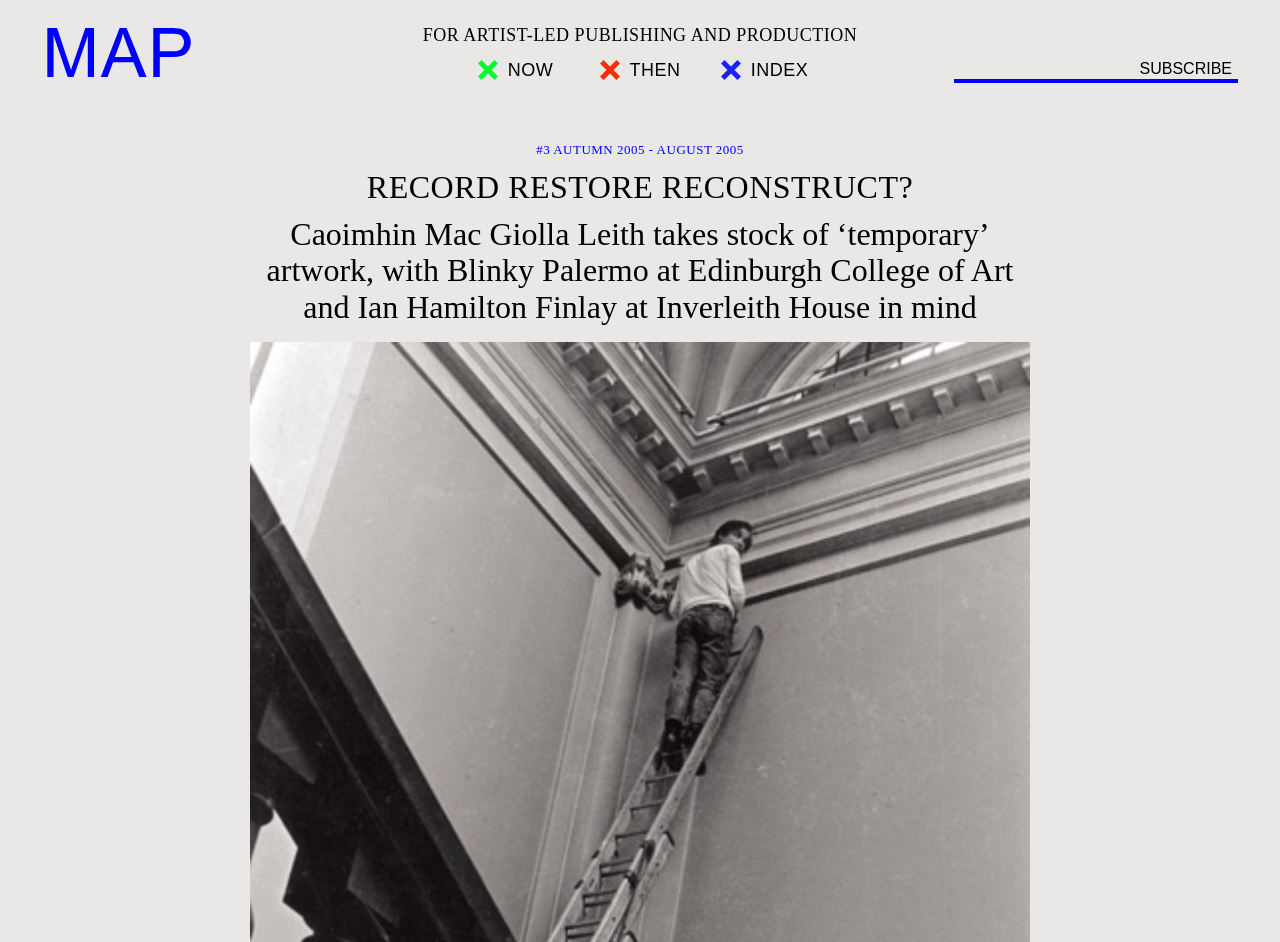Find the bounding box coordinates of the UI element according to this description: "Now".

[0.373, 0.063, 0.432, 0.085]